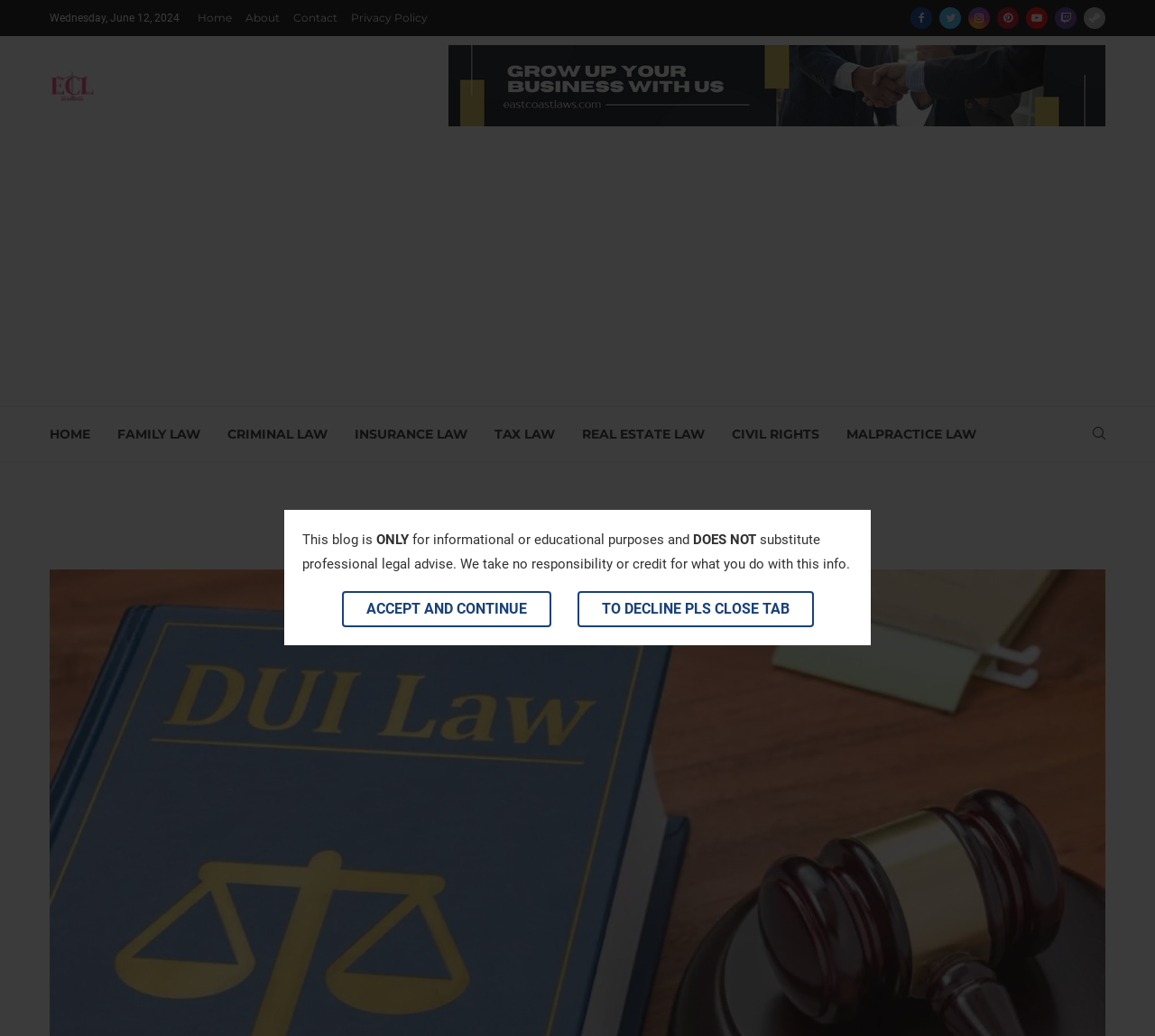Determine the bounding box coordinates of the clickable region to execute the instruction: "visit About page". The coordinates should be four float numbers between 0 and 1, denoted as [left, top, right, bottom].

[0.212, 0.004, 0.242, 0.03]